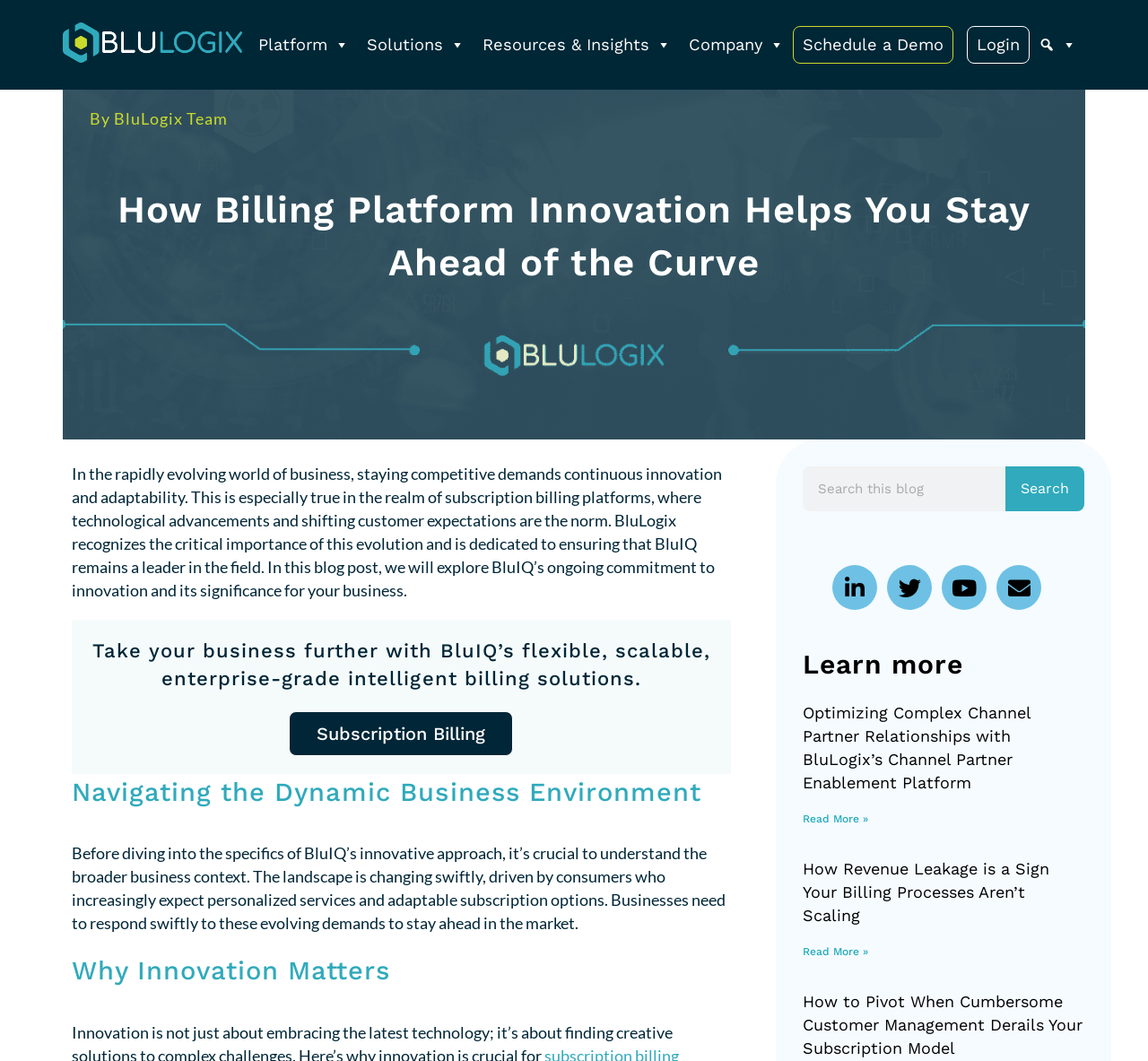What is the significance of innovation in subscription billing platforms?
Utilize the image to construct a detailed and well-explained answer.

The text states that 'staying competitive demands continuous innovation and adaptability' in the realm of subscription billing platforms, implying that innovation is significant for staying competitive.